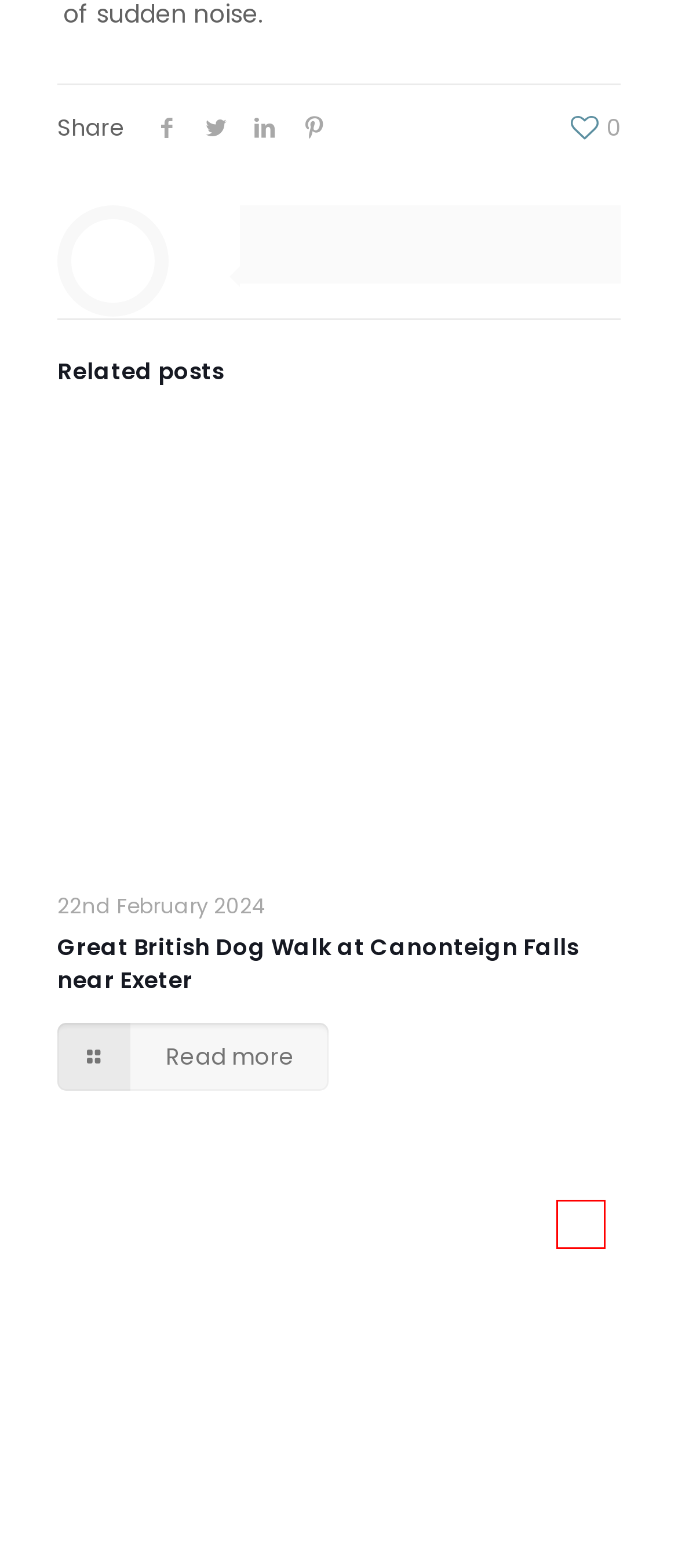Given a screenshot of a webpage with a red bounding box highlighting a UI element, determine which webpage description best matches the new webpage that appears after clicking the highlighted element. Here are the candidates:
A. Publications - OM Media Group
B. Celebrate Vietnamese New Year at Pho! - OM Media Group
C. OM Plymouth Online Events & Lifestyle Magazine
D. OM Recommendations - OM Media Group
E. Oracle Media Group - OM Web Design Packages
F. RNLI CELEBRATES 200 YEAR ANNIVERARY AT ROYAL WILLIAM YARD WITH A BIG BIRTHDAY BASH - OM Media Group
G. Want to be featured? - OM Media Group
H. OM Plymouth Online Lifestyle Magazine - Contact Us

F